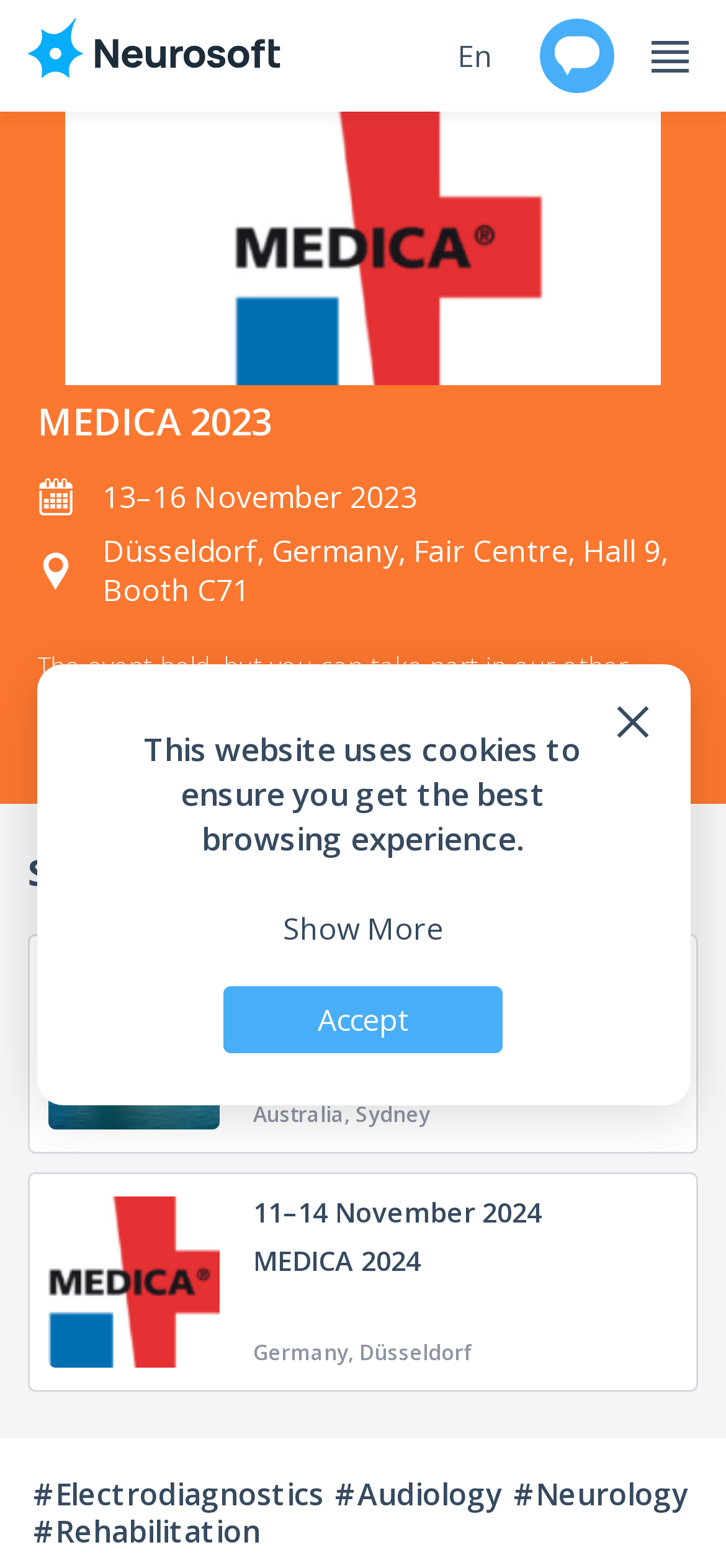Locate the bounding box coordinates of the area that needs to be clicked to fulfill the following instruction: "Click on the Products link". The coordinates should be in the format of four float numbers between 0 and 1, namely [left, top, right, bottom].

[0.0, 0.16, 1.0, 0.22]